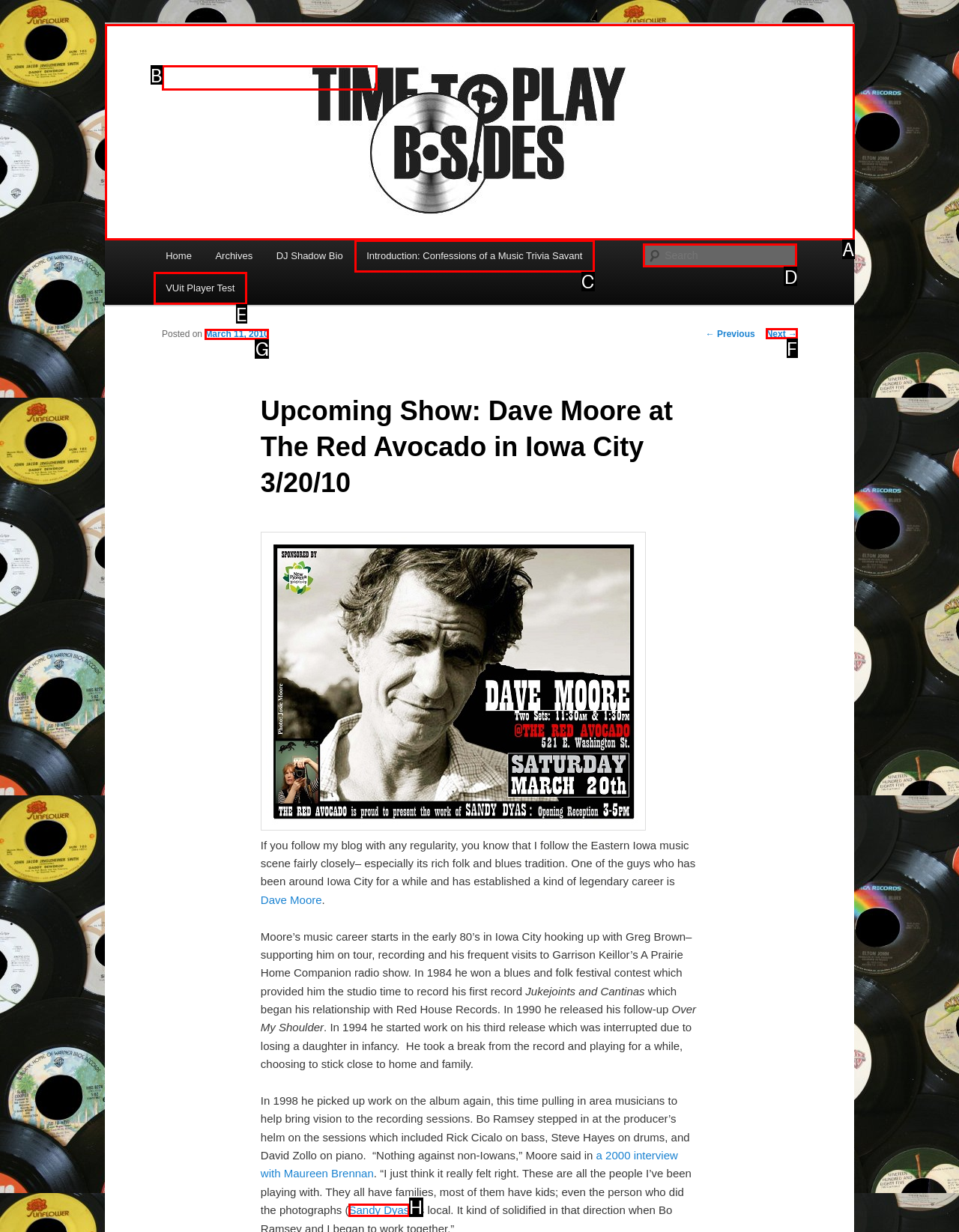Determine which HTML element I should select to execute the task: Search for something
Reply with the corresponding option's letter from the given choices directly.

D